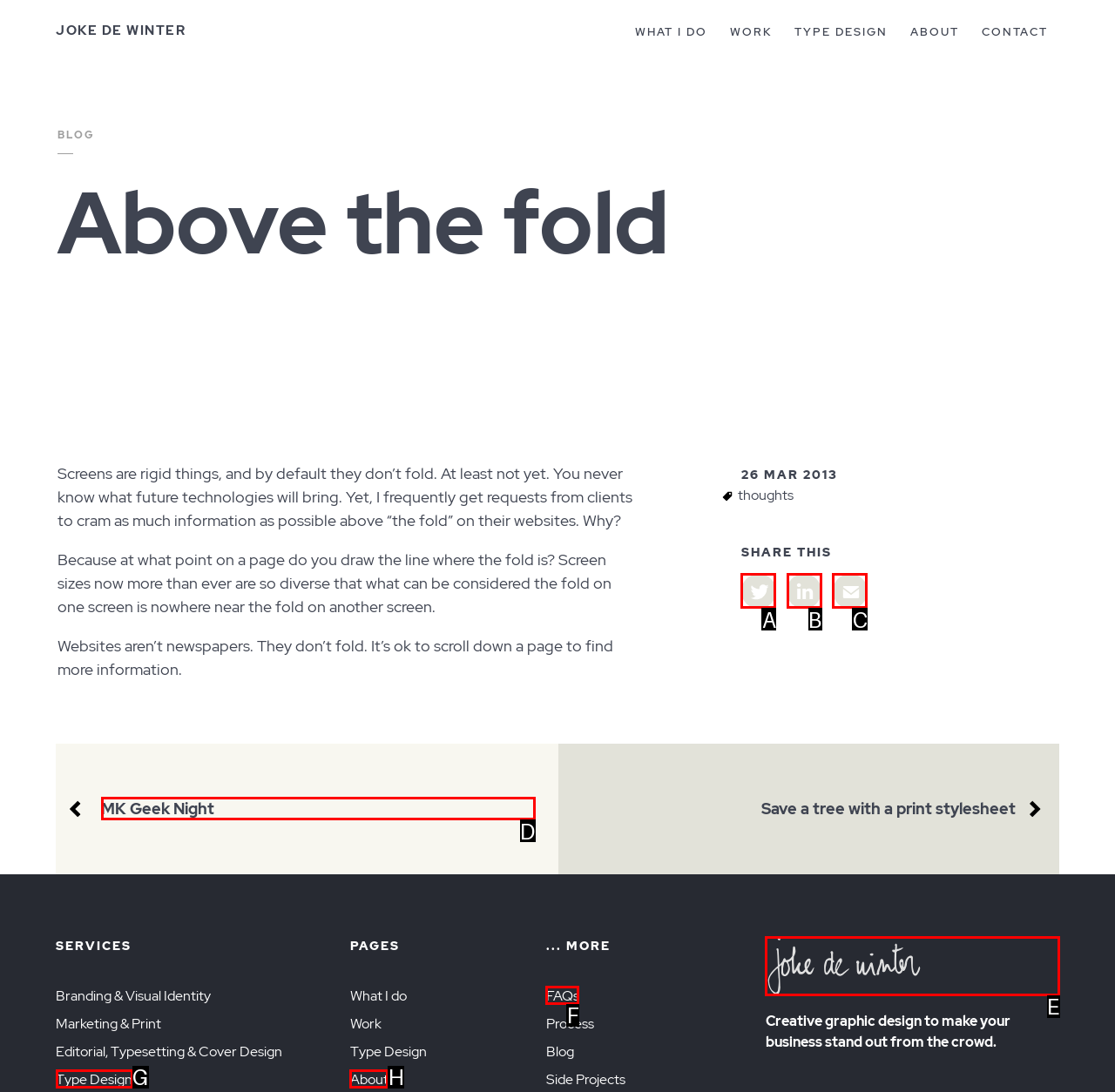Select the letter of the UI element that matches this task: Go to the previous page
Provide the answer as the letter of the correct choice.

D